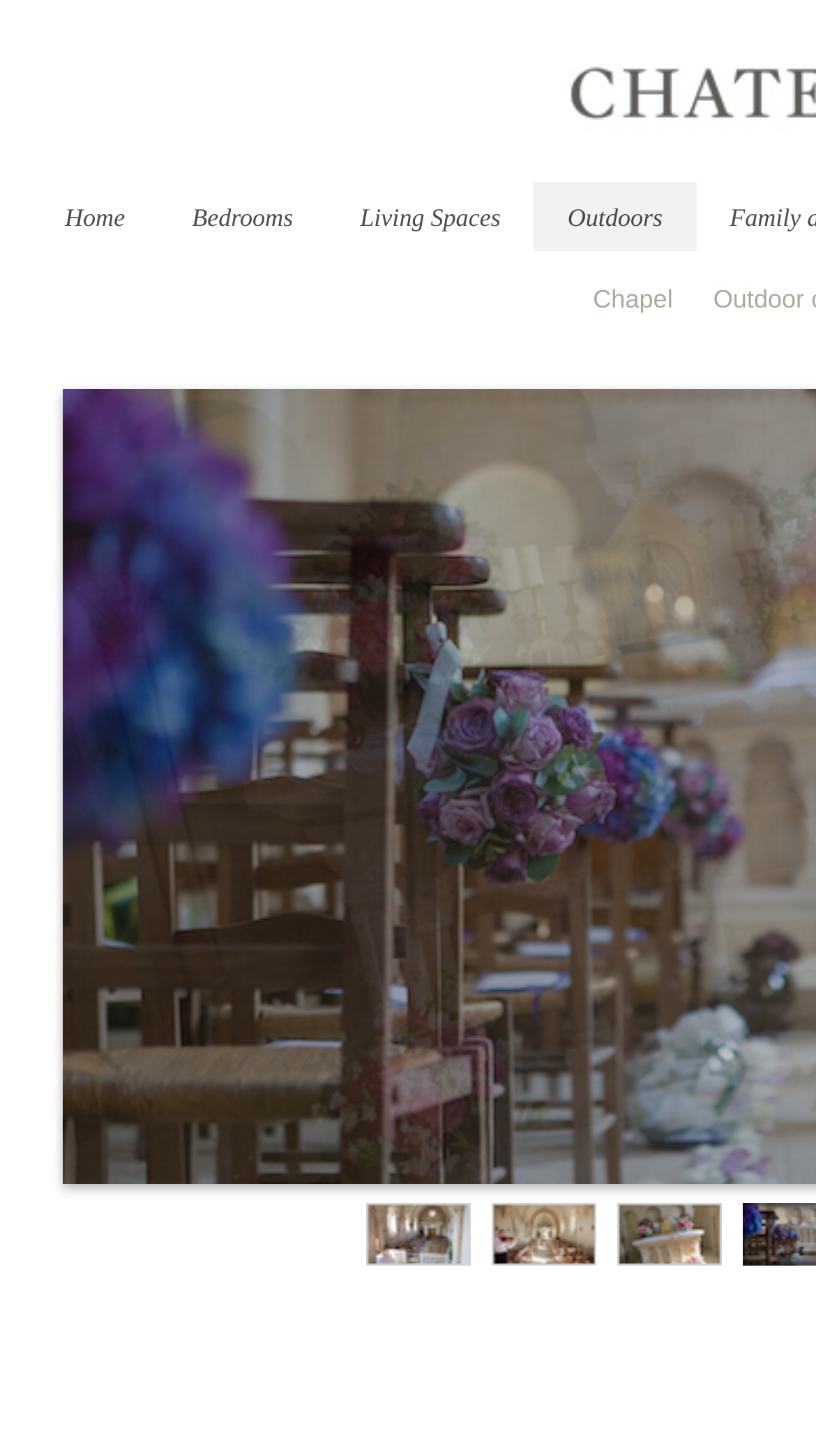Please give a succinct answer to the question in one word or phrase:
How many main navigation links are there?

5